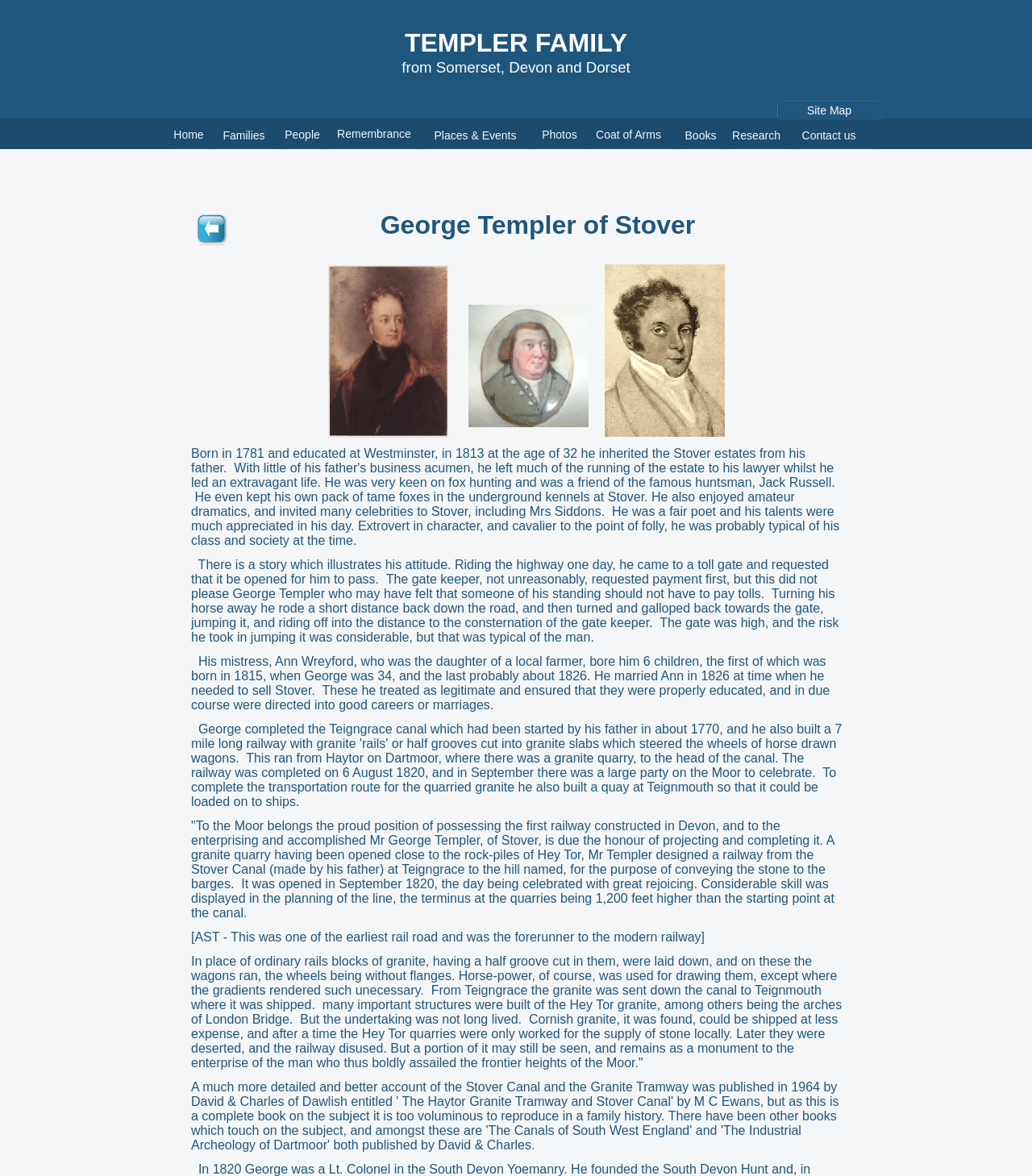Please identify the bounding box coordinates of the element's region that I should click in order to complete the following instruction: "Click on the 'Remembrance' link". The bounding box coordinates consist of four float numbers between 0 and 1, i.e., [left, top, right, bottom].

[0.32, 0.101, 0.405, 0.127]